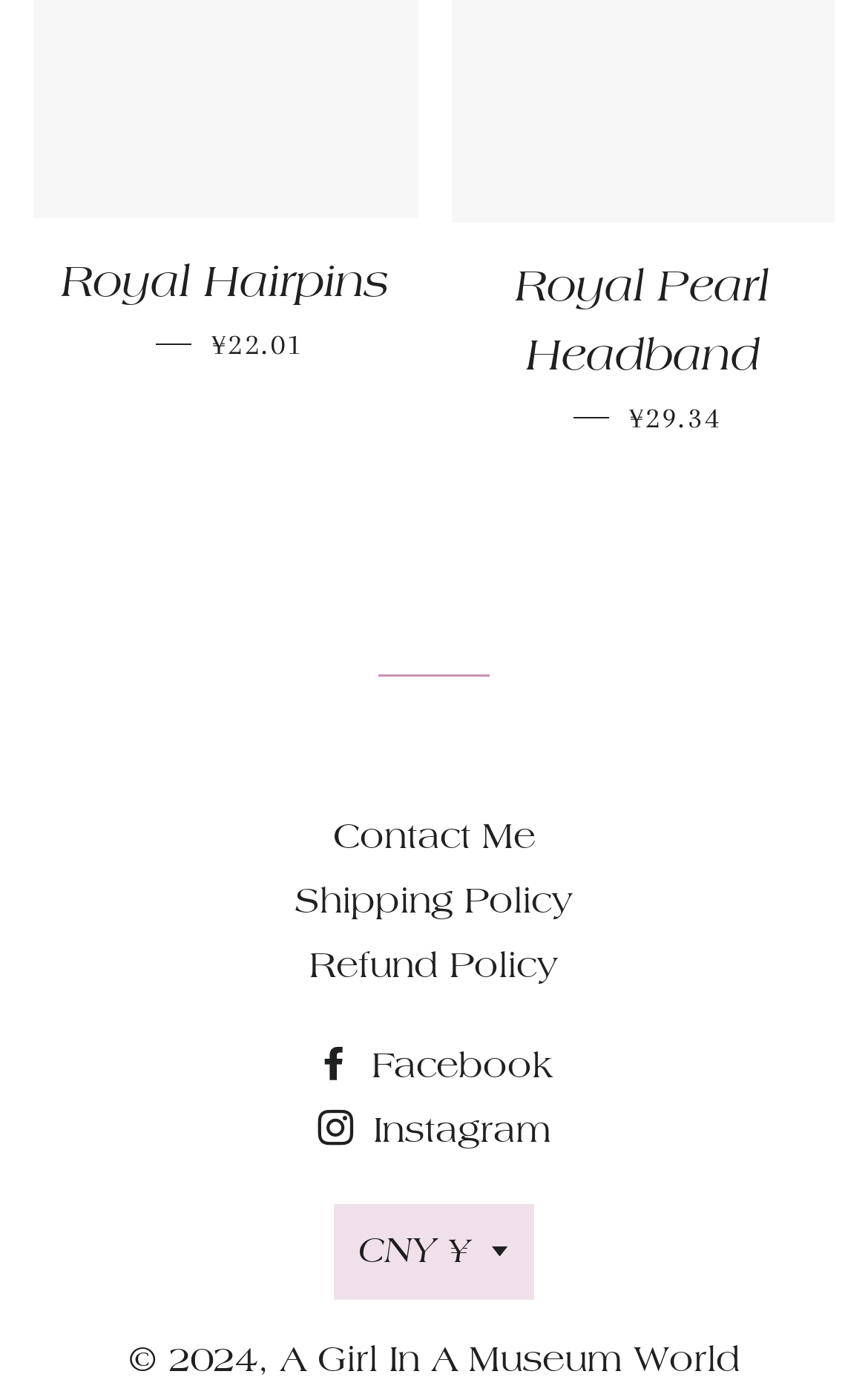Respond to the question below with a single word or phrase:
What is the price of Royal Hairpins?

¥22.01